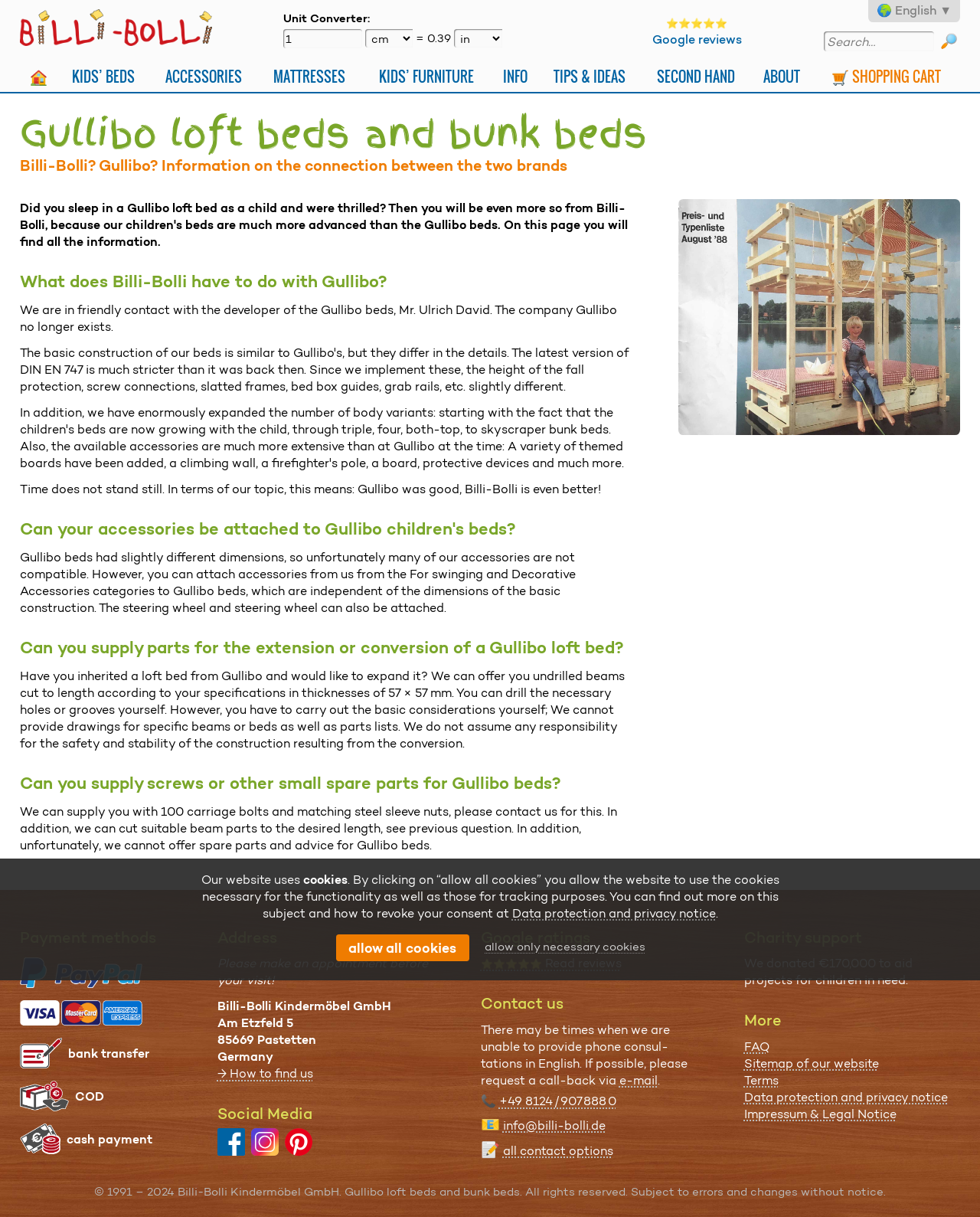Generate an in-depth caption that captures all aspects of the webpage.

This webpage is about Gullibo loft beds and bunk beds, and their connection to Billi-Bolli. The page has a header section with a logo and a navigation menu consisting of 9 links: KIDS’ BEDS, ACCESSORIES, MATTRESSES, KIDS’ FURNITURE, INFO, TIPS & IDEAS, SECOND HAND, ABOUT, and SHOPPING CART.

Below the header, there is a section with a heading "Gullibo loft beds and bunk beds" and a subheading "Billi-Bolli? Gullibo? Information on the connection between the two brands". This section contains three paragraphs of text explaining the connection between Gullibo and Billi-Bolli, including information about the compatibility of accessories and the availability of parts for Gullibo beds.

To the right of this section, there is a unit converter tool with a dropdown menu and a search box above it. Below the search box, there is a link to Google reviews with a 5-star rating.

The main content area of the page is divided into several sections. The first section has a heading "What does Billi-Bolli have to do with Gullibo?" and contains three paragraphs of text explaining the connection between the two brands. The second section has a heading "Can your accessories be attached to Gullibo children's beds?" and contains a paragraph of text explaining the compatibility of accessories. The third section has a heading "Can you supply parts for the extension or conversion of a Gullibo loft bed?" and contains a paragraph of text explaining the availability of parts. The fourth section has a heading "Can you supply screws or other small spare parts for Gullibo beds?" and contains a paragraph of text explaining the availability of spare parts.

Below these sections, there is an image of a Gullibo catalog. The page also has a footer section with several links to payment methods, address, social media, Google ratings, contact information, charity support, and legal notices. There is also a cookie policy notice at the bottom of the page.